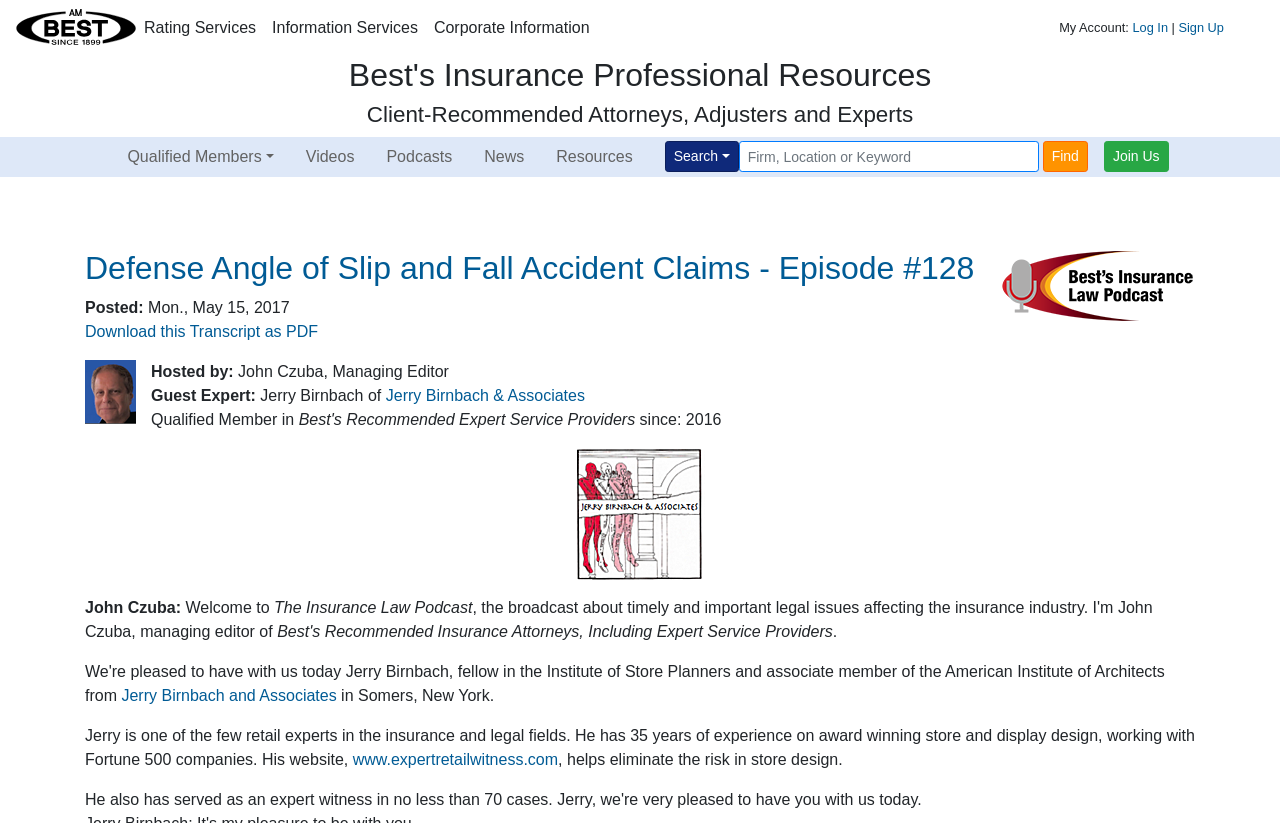What is the name of the podcast episode?
Using the image as a reference, answer the question with a short word or phrase.

Defense Angle of Slip and Fall Accident Claims - Episode #128